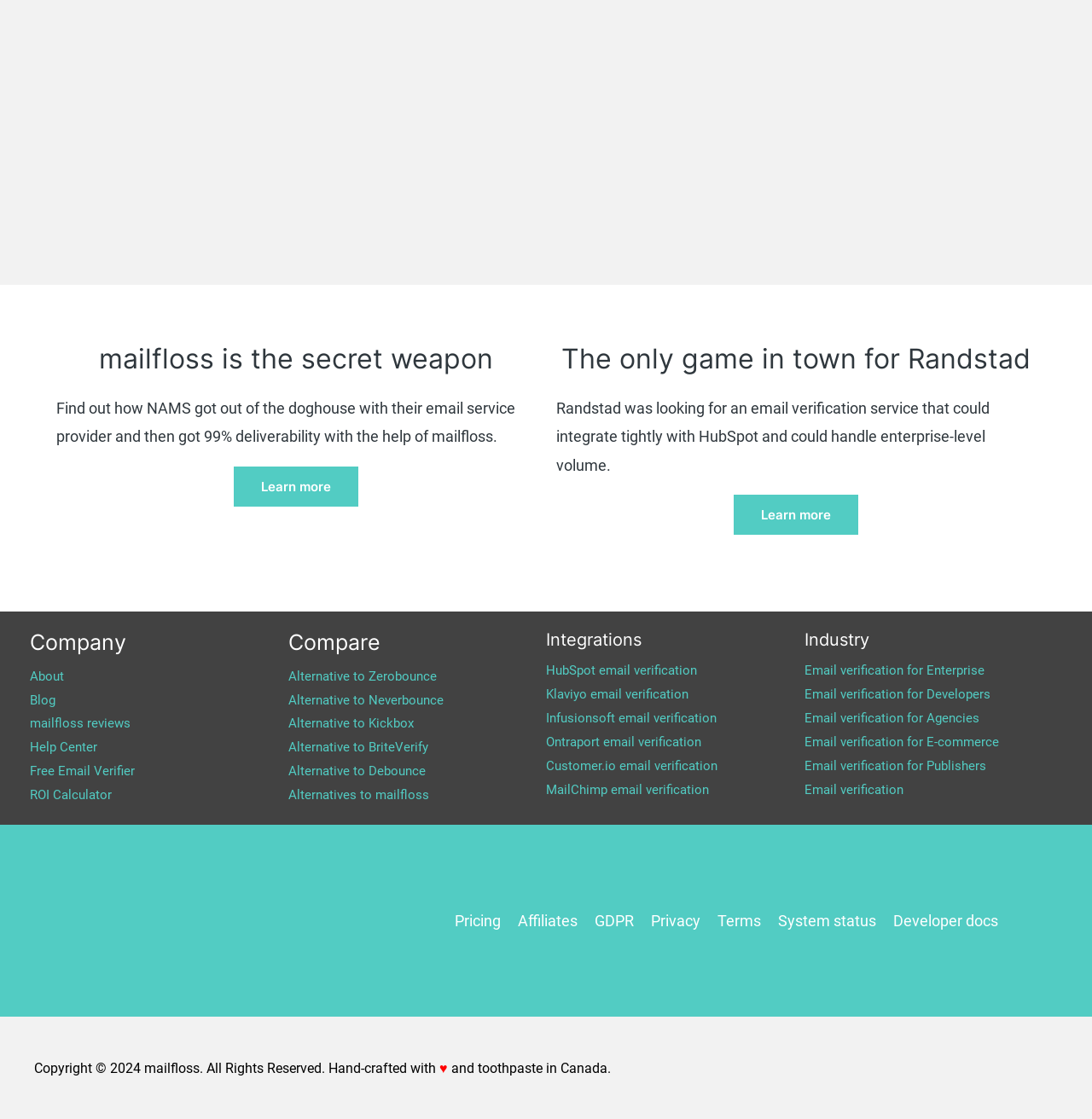What is the year of copyright?
Look at the image and provide a detailed response to the question.

The year of copyright can be found in the footer section where it says 'Copyright © 2024 mailfloss. All Rights Reserved.'